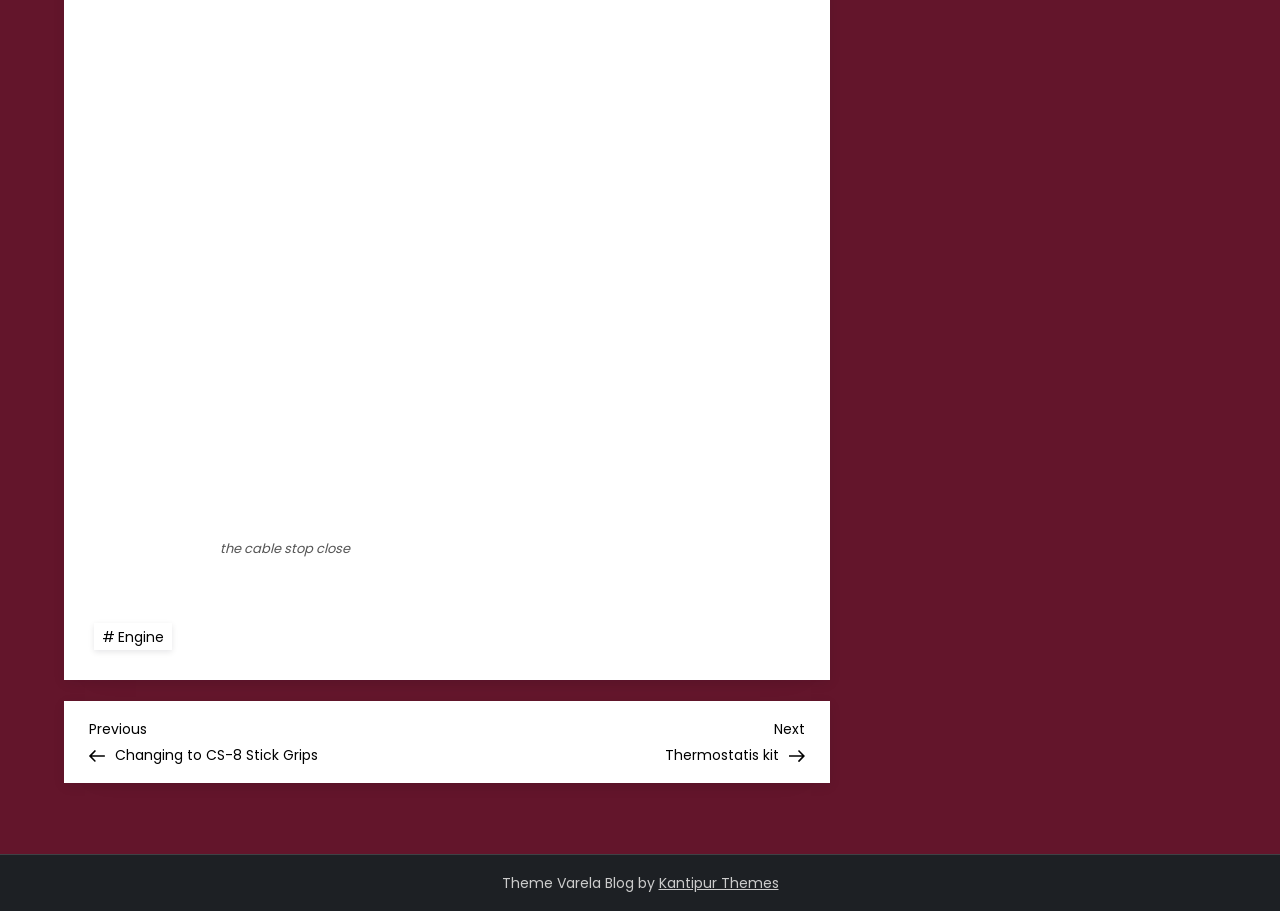What is the purpose of the navigation section?
Please respond to the question thoroughly and include all relevant details.

The navigation section has a heading 'Post navigation' and contains links to 'Previous Post' and 'Next Post', suggesting that it is used to navigate between blog posts.